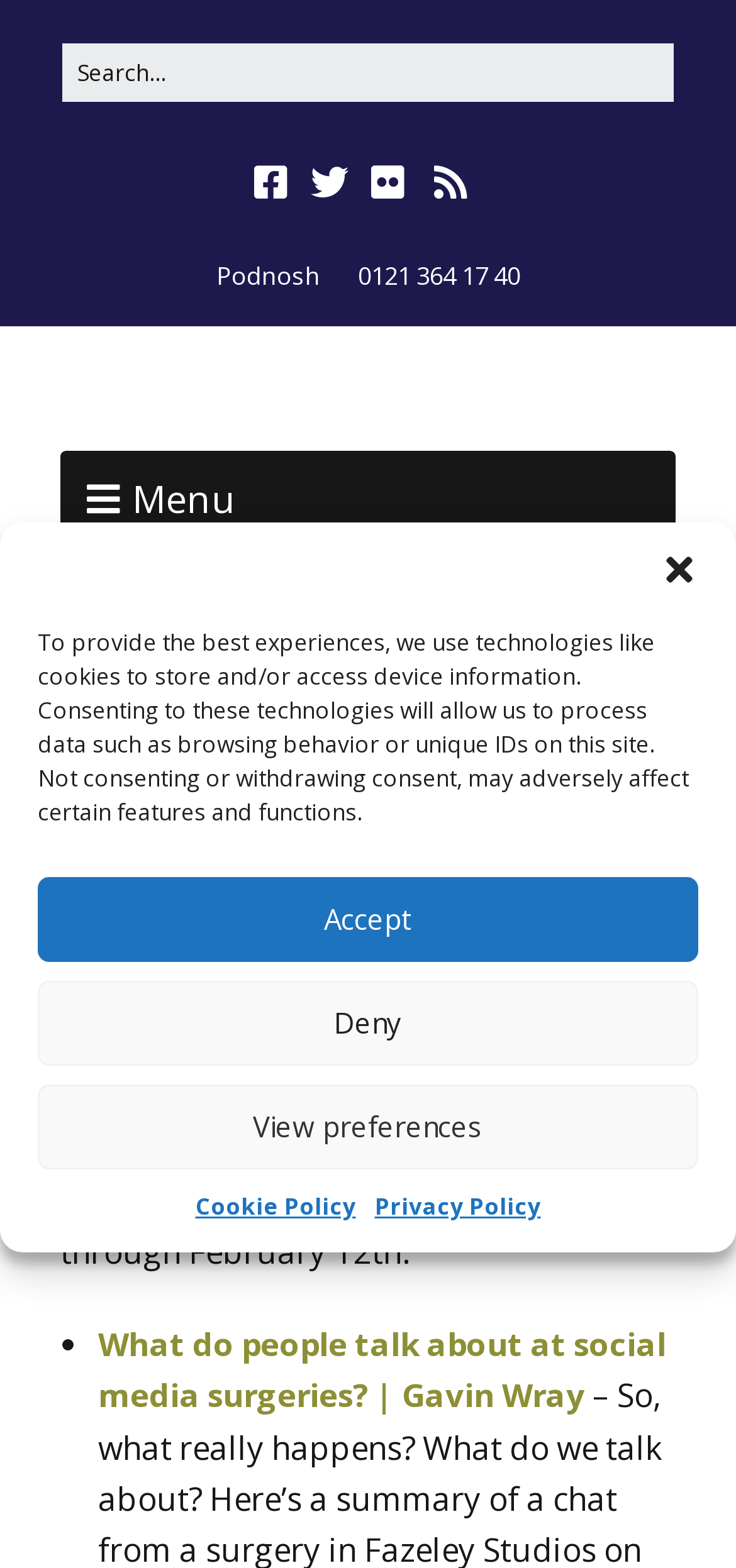What is the function of the search box?
Please use the image to deliver a detailed and complete answer.

The search box is used to search for specific content on the website, allowing users to input keywords or phrases to find relevant results.